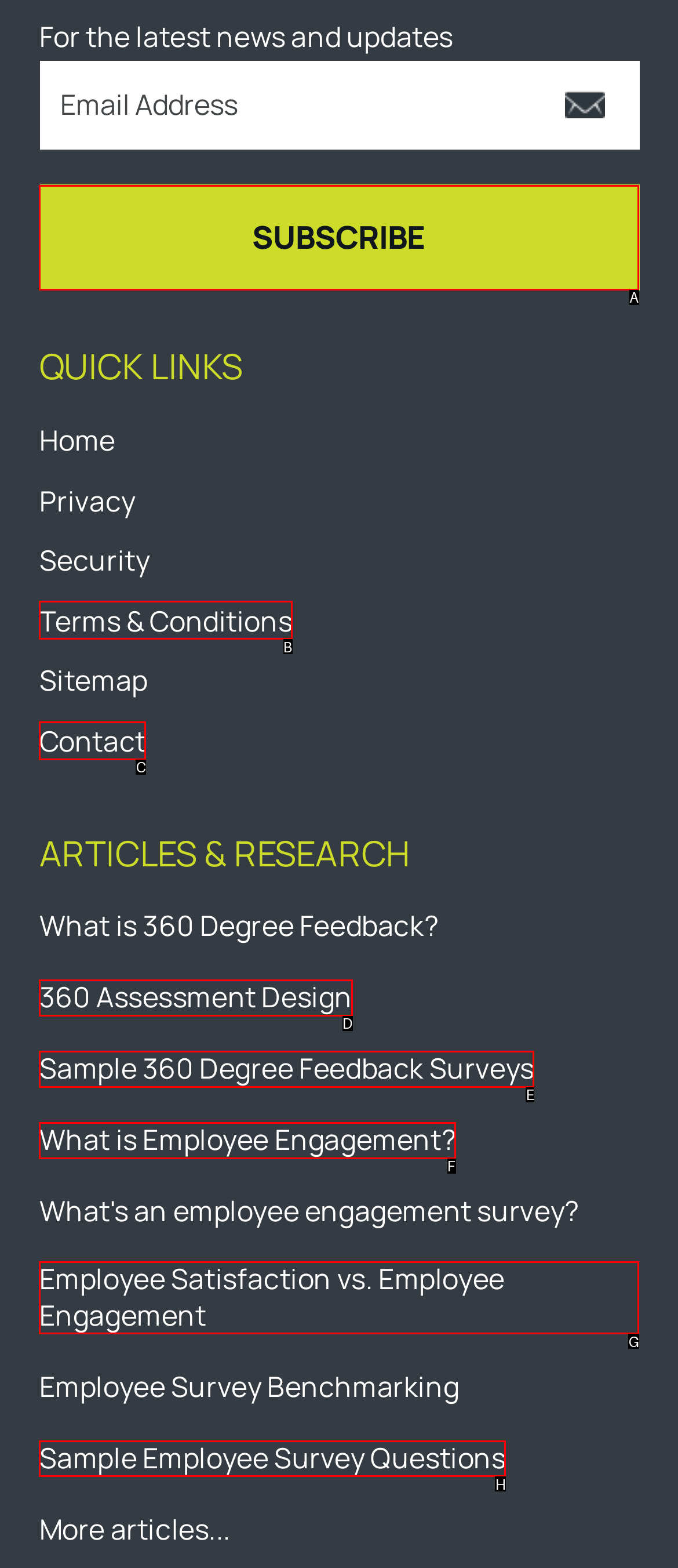Provide the letter of the HTML element that you need to click on to perform the task: Subscribe to the newsletter.
Answer with the letter corresponding to the correct option.

A